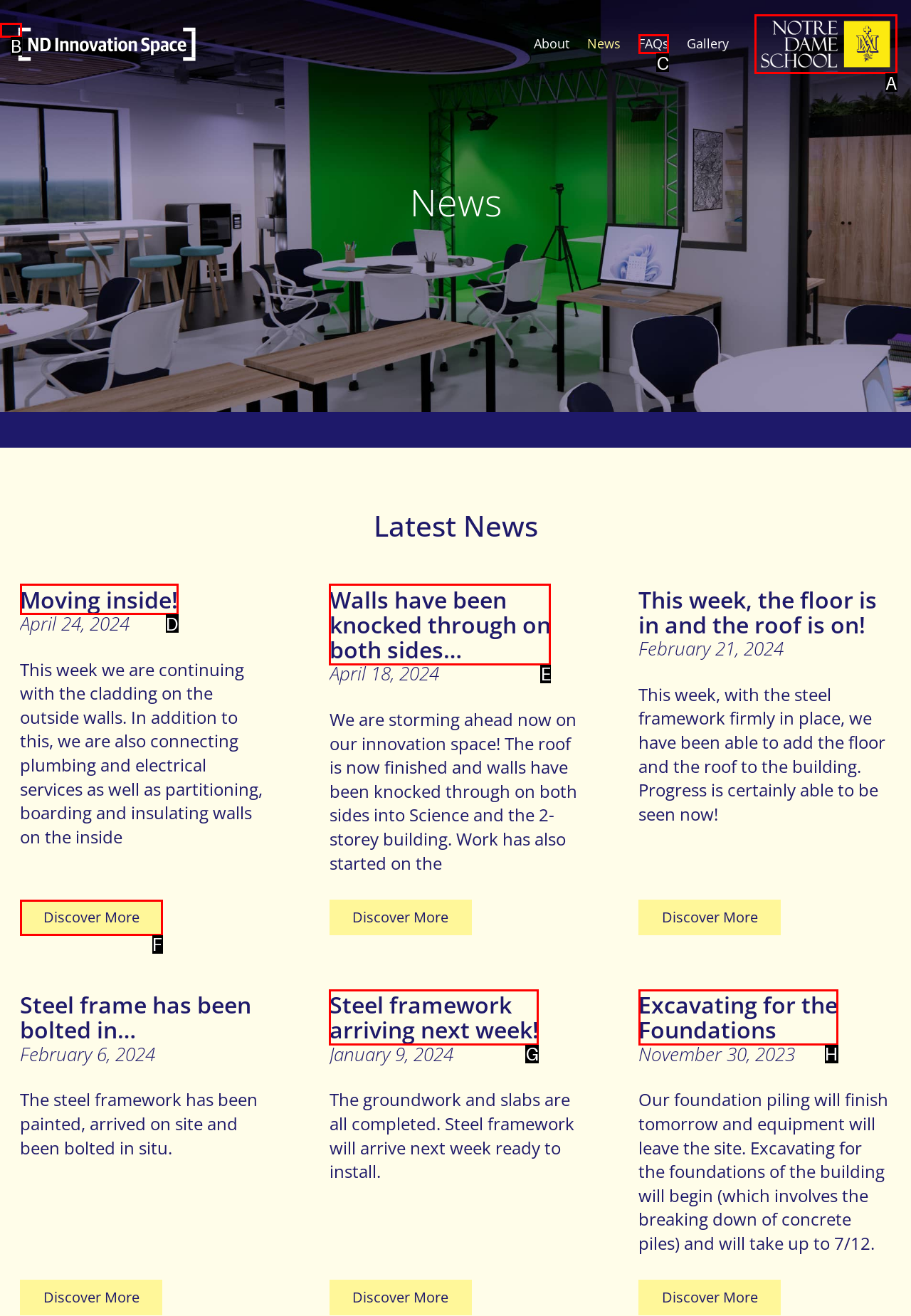What is the letter of the UI element you should click to Click on the 'FAQs' link? Provide the letter directly.

C